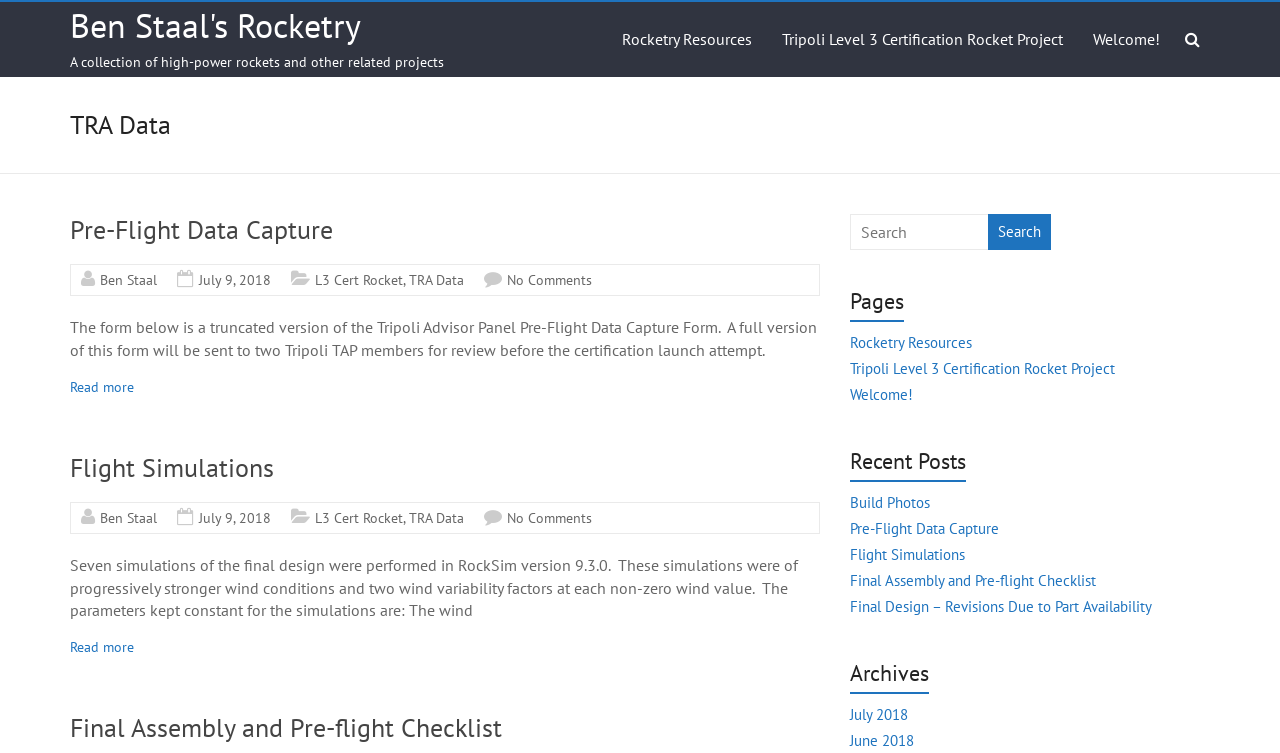Locate the bounding box coordinates of the item that should be clicked to fulfill the instruction: "Check the 'Archives' section".

[0.664, 0.873, 0.945, 0.935]